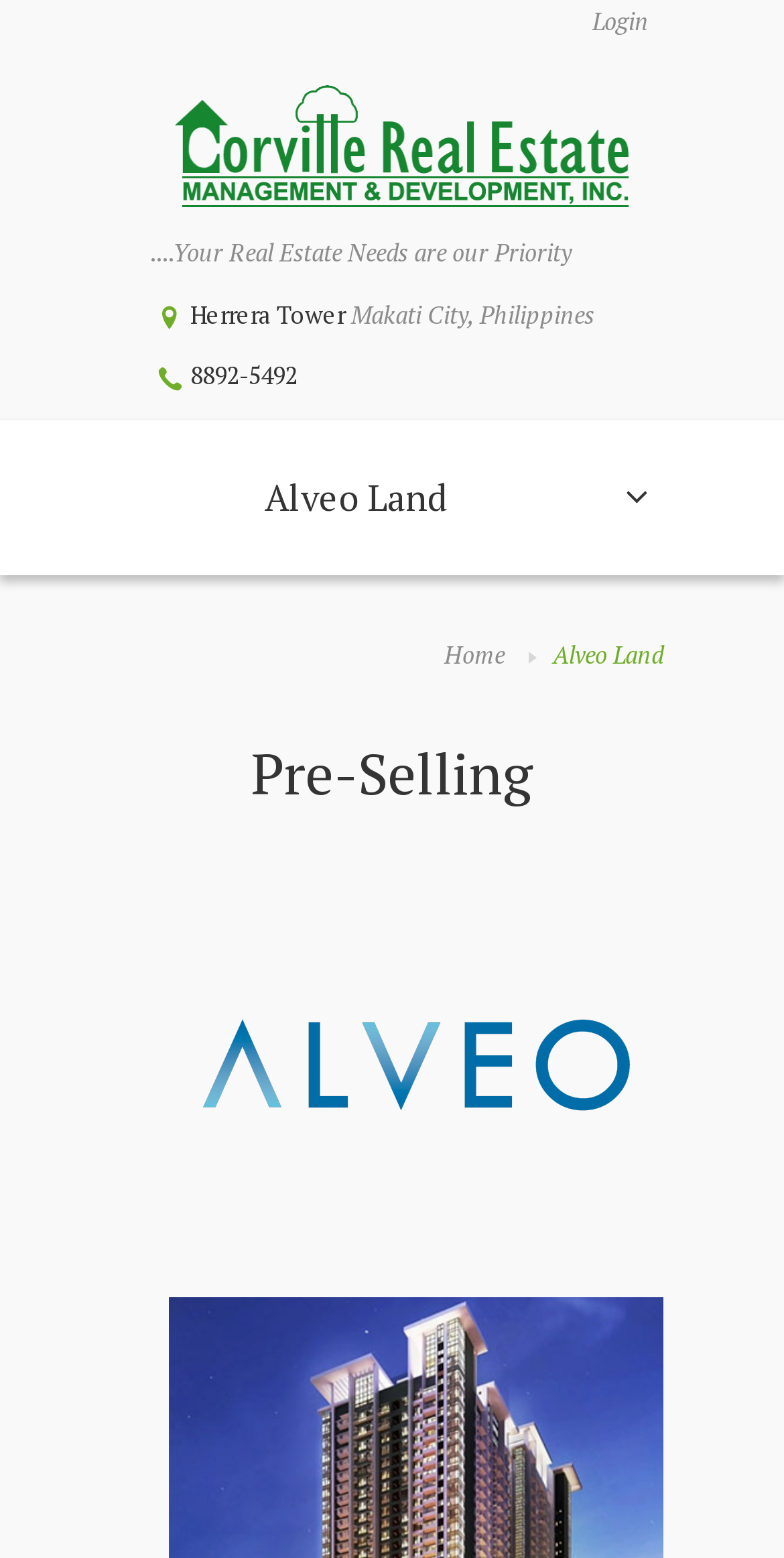Identify the bounding box coordinates for the UI element described by the following text: "Alveo Land". Provide the coordinates as four float numbers between 0 and 1, in the format [left, top, right, bottom].

[0.154, 0.27, 0.846, 0.369]